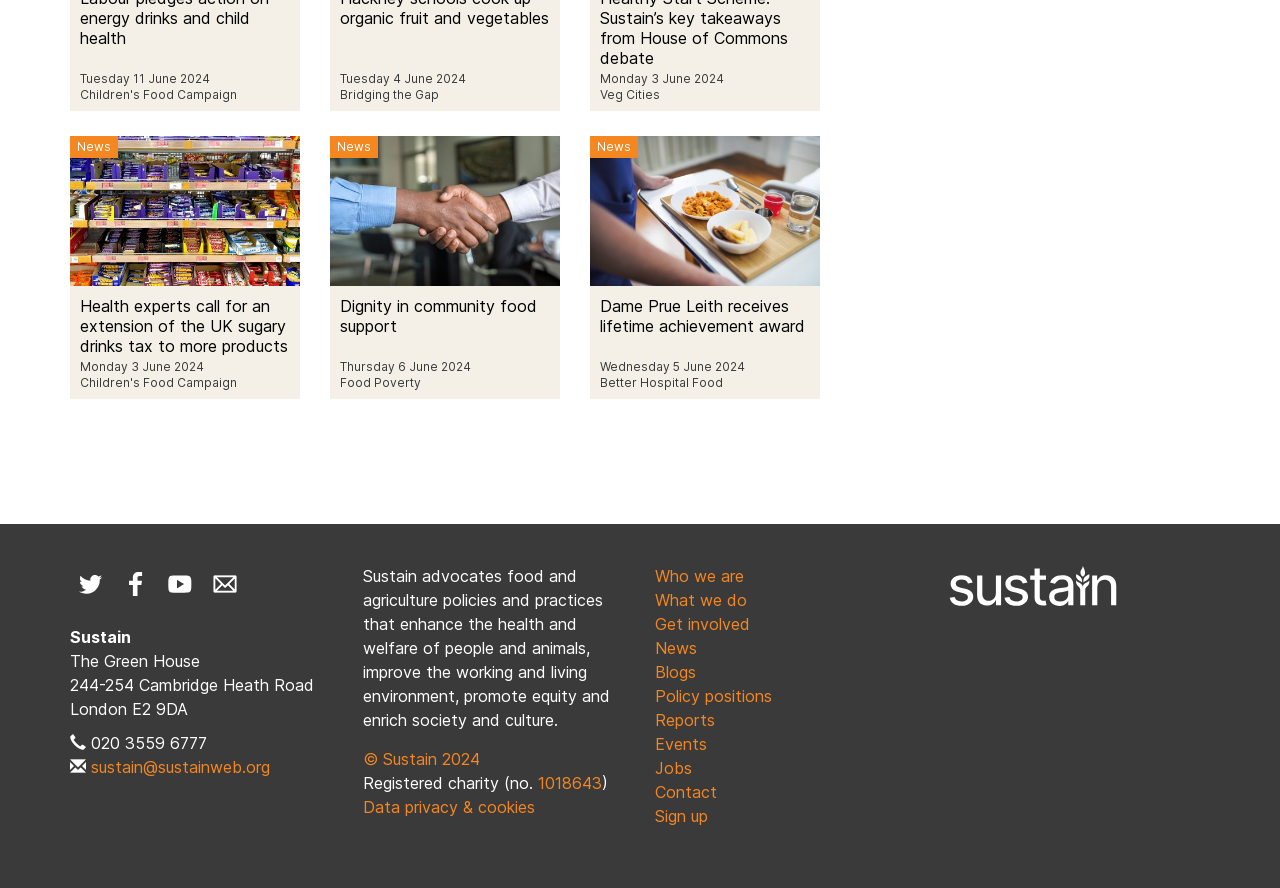Determine the bounding box coordinates of the region I should click to achieve the following instruction: "Visit Sustain's Twitter page". Ensure the bounding box coordinates are four float numbers between 0 and 1, i.e., [left, top, right, bottom].

[0.055, 0.636, 0.086, 0.681]